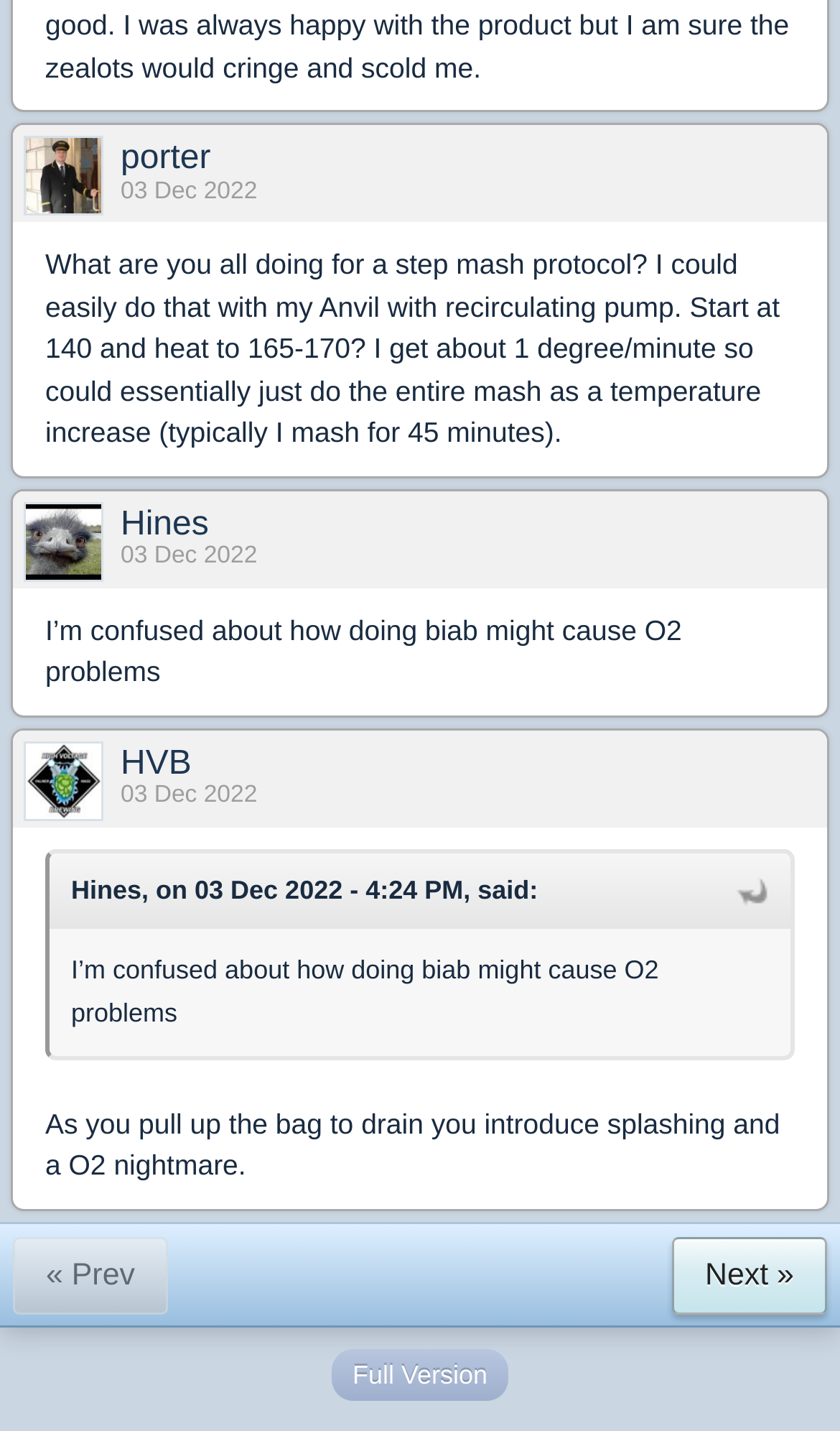Provide the bounding box coordinates in the format (top-left x, top-left y, bottom-right x, bottom-right y). All values are floating point numbers between 0 and 1. Determine the bounding box coordinate of the UI element described as: HVB

[0.144, 0.521, 0.228, 0.546]